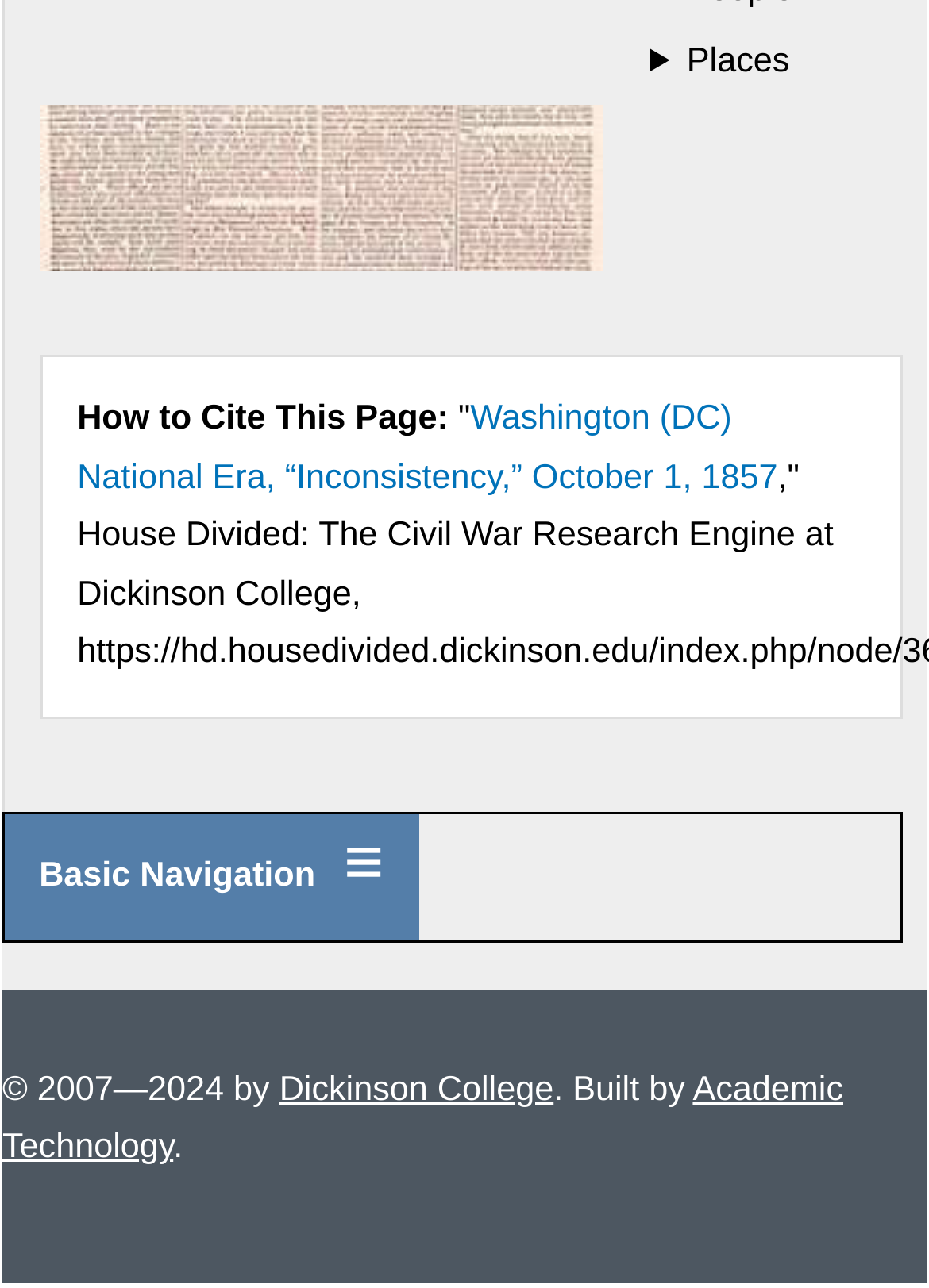Given the element description Places, predict the bounding box coordinates for the UI element in the webpage screenshot. The format should be (top-left x, top-left y, bottom-right x, bottom-right y), and the values should be between 0 and 1.

[0.044, 0.026, 0.972, 0.082]